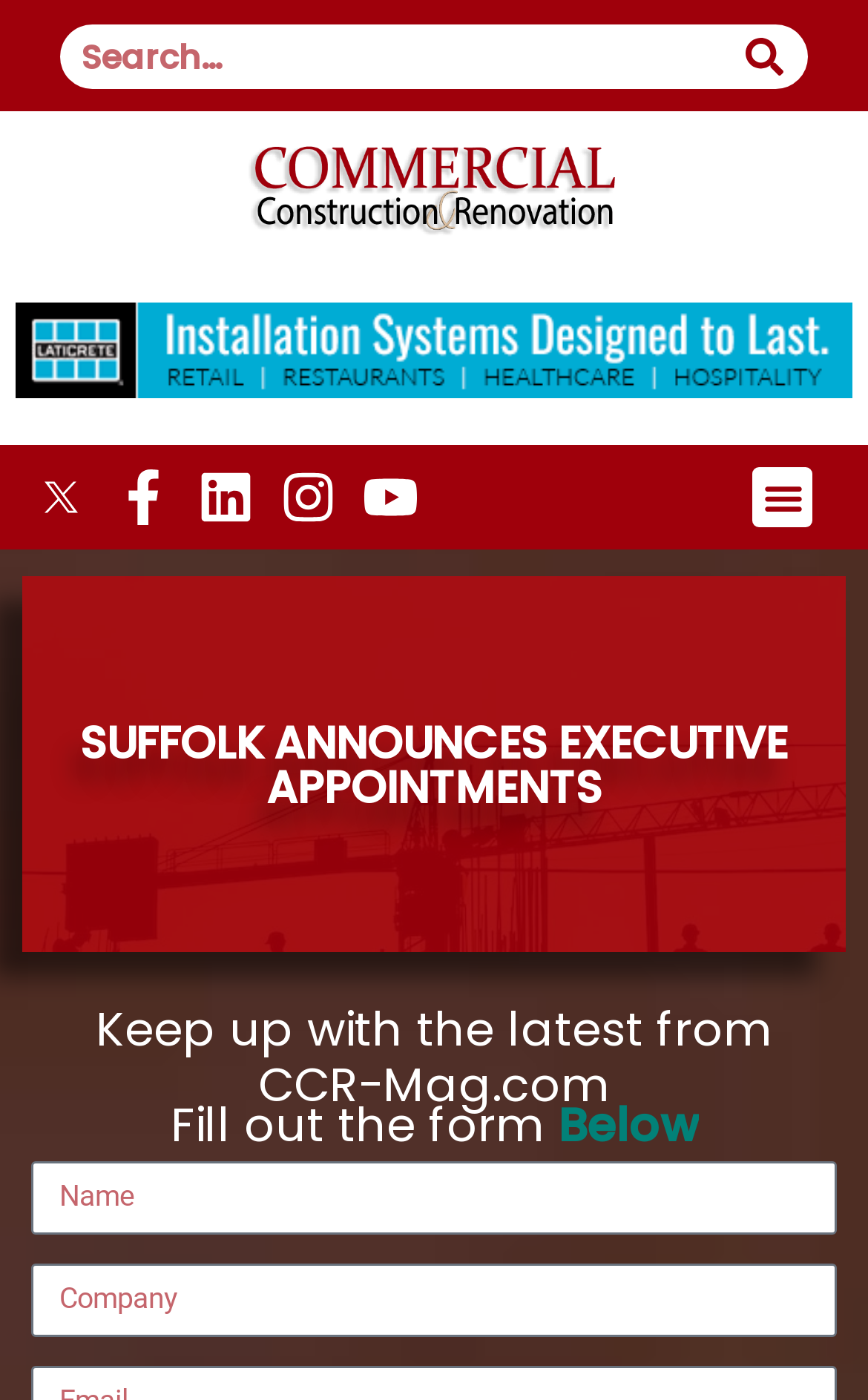Identify the bounding box coordinates of the area you need to click to perform the following instruction: "Fill in your name".

[0.035, 0.829, 0.965, 0.881]